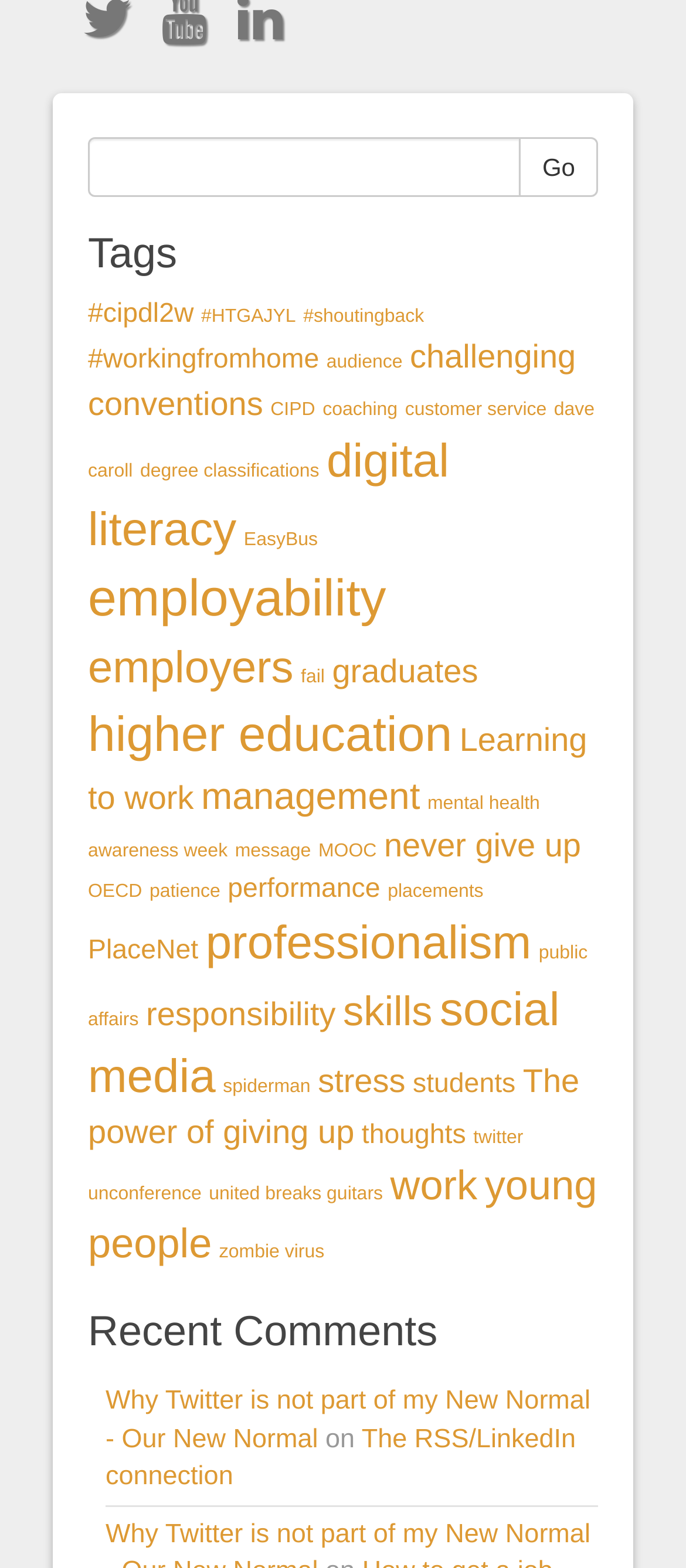Provide the bounding box coordinates for the area that should be clicked to complete the instruction: "Click on the 'Go' button".

[0.757, 0.087, 0.872, 0.125]